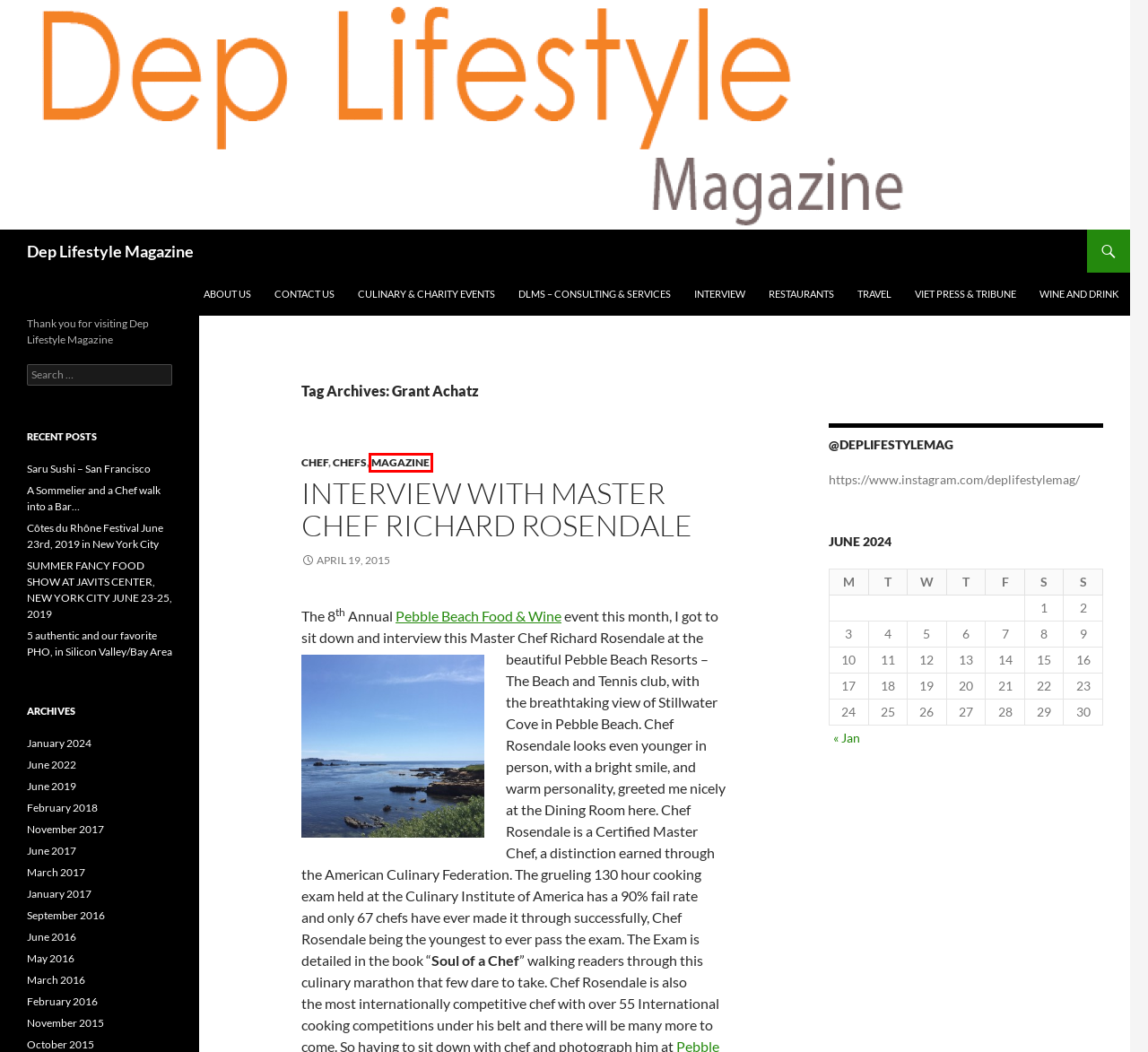Assess the screenshot of a webpage with a red bounding box and determine which webpage description most accurately matches the new page after clicking the element within the red box. Here are the options:
A. magazine | Dep Lifestyle Magazine
B. Saru Sushi – San Francisco | Dep Lifestyle Magazine
C. March | 2016 | Dep Lifestyle Magazine
D. Interview with Master Chef Richard Rosendale | Dep Lifestyle Magazine
E. June | 2016 | Dep Lifestyle Magazine
F. November | 2017 | Dep Lifestyle Magazine
G. February | 2018 | Dep Lifestyle Magazine
H. Chef | Dep Lifestyle Magazine

A